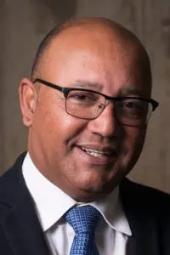What is the purpose of accurate statistics for the farming community?
Please describe in detail the information shown in the image to answer the question.

According to the caption, Christo van der Rheede emphasizes the critical need for accurate statistics regarding the farming community, highlighting that participation is vital for growth and addressing industry concerns.